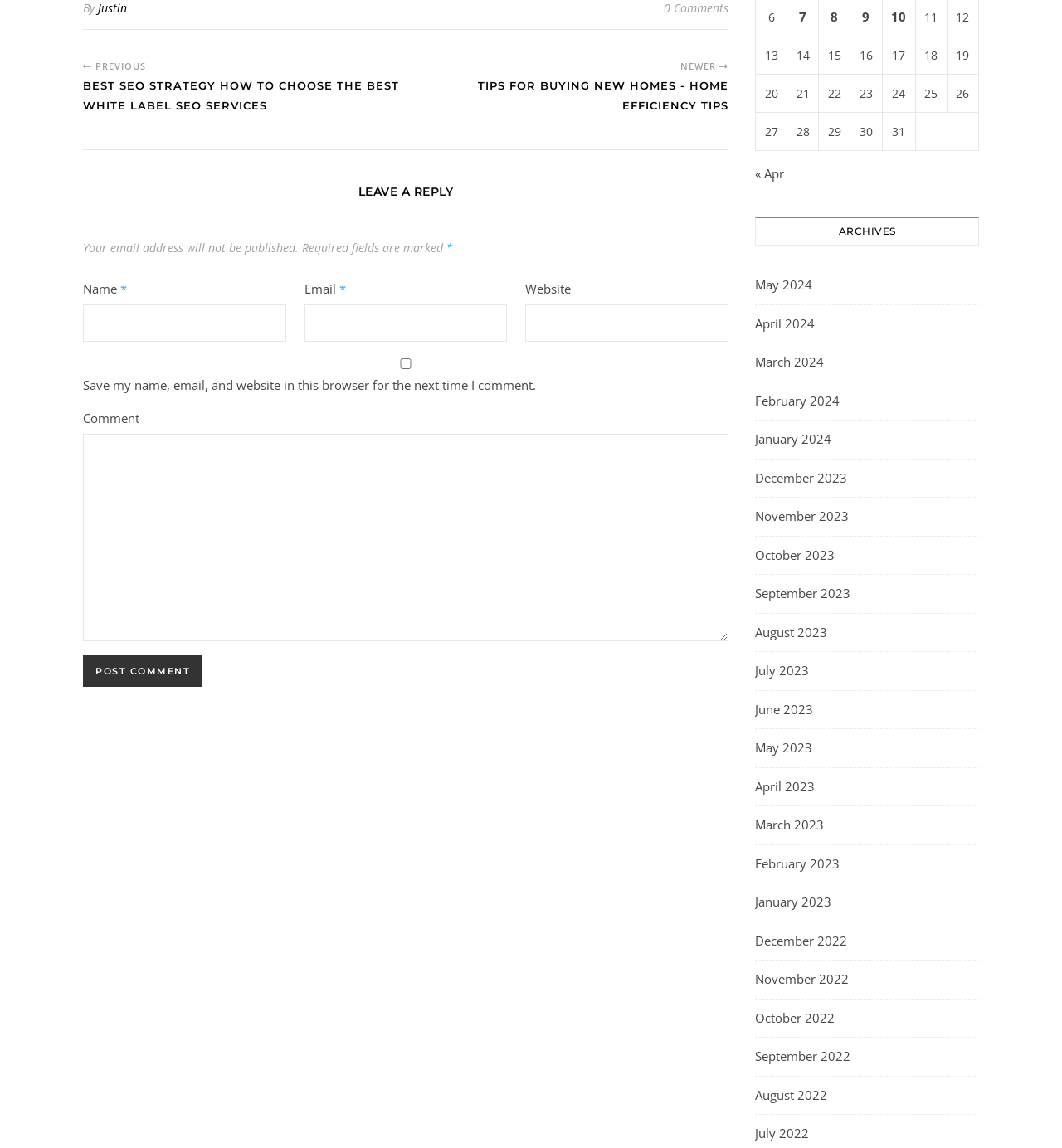How many fields are required in the comment form?
Kindly answer the question with as much detail as you can.

The comment form has three fields marked as required: Name, Email, and Comment.